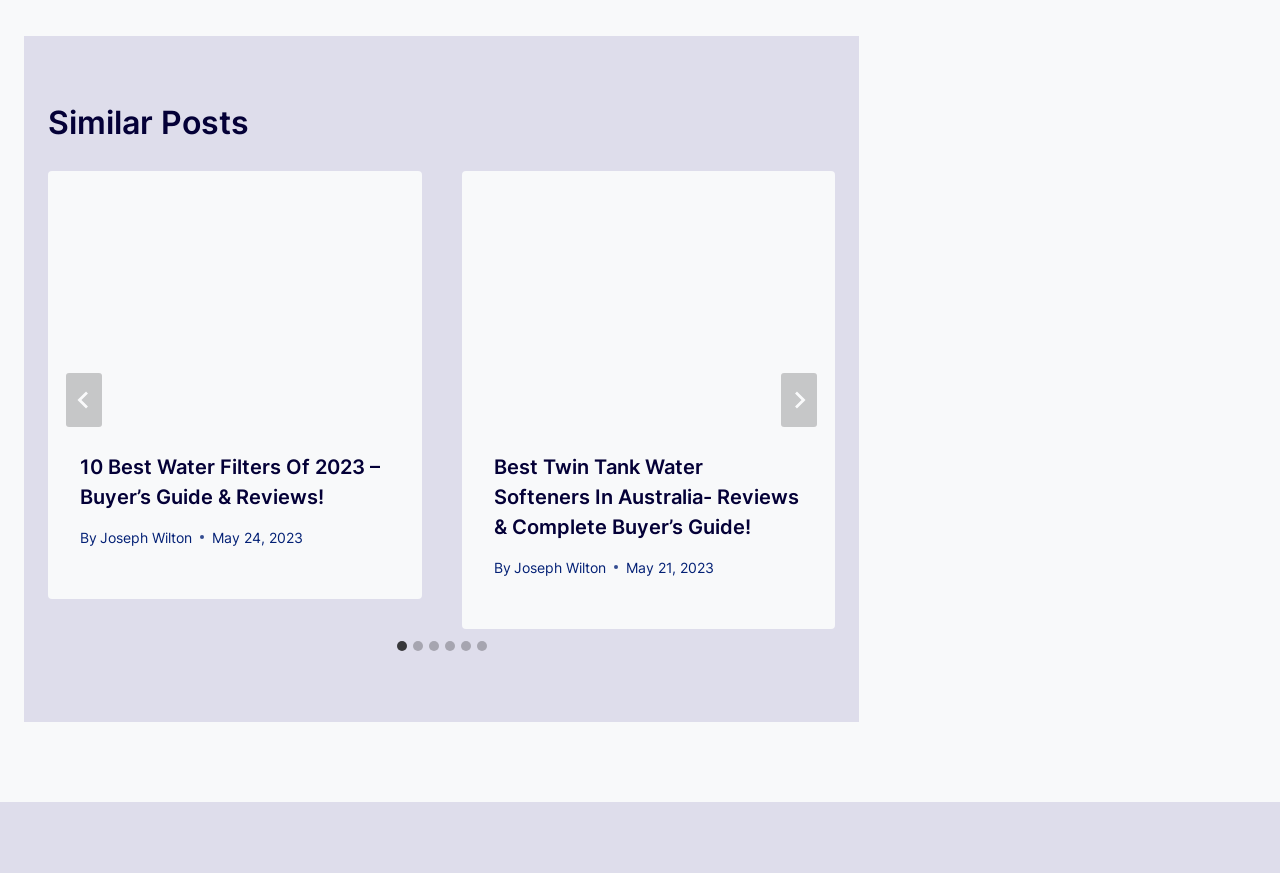Respond with a single word or short phrase to the following question: 
What is the purpose of the 'Go to last slide' button?

To navigate to the last slide